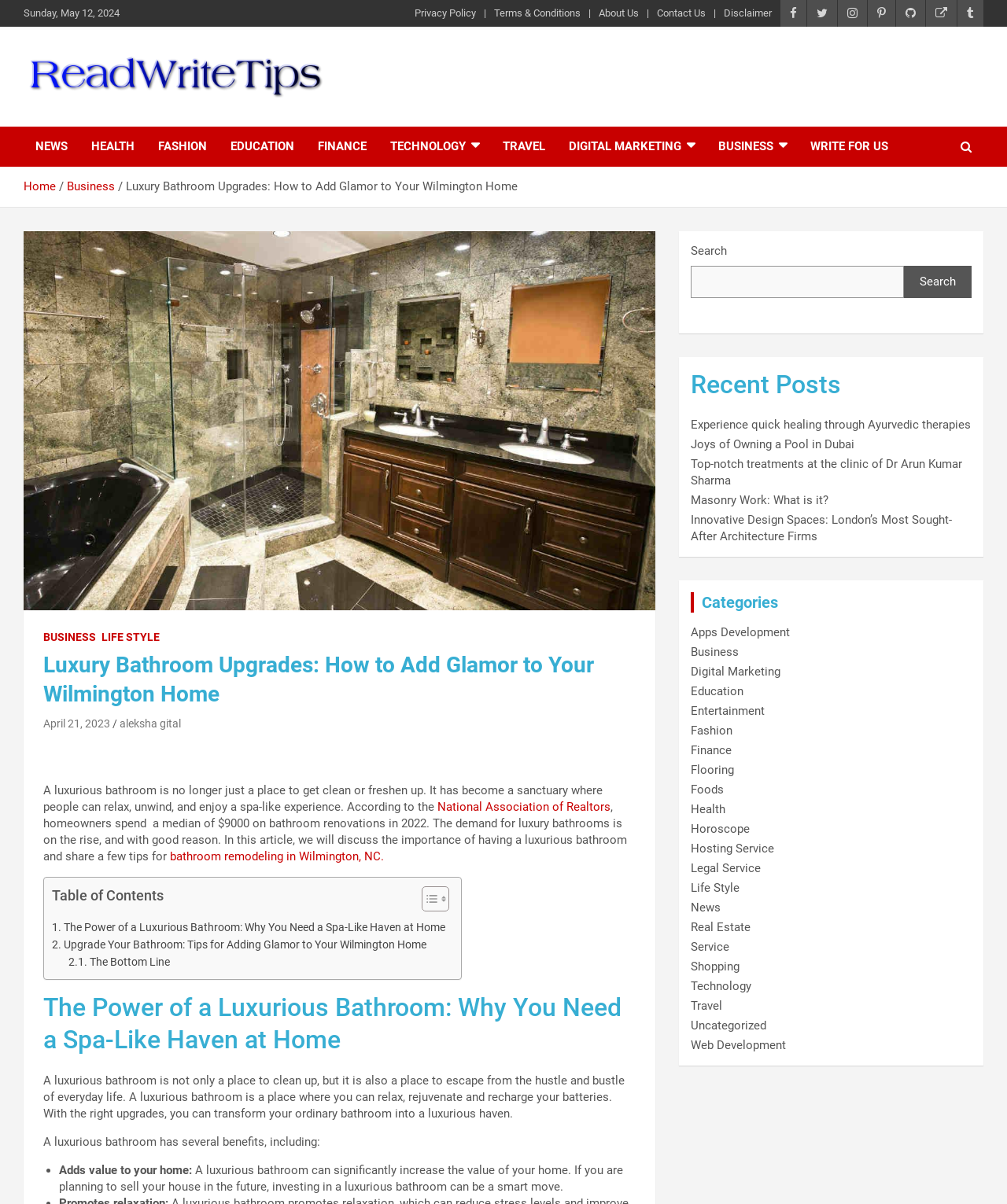Please find and report the bounding box coordinates of the element to click in order to perform the following action: "Click on the 'About Us' link". The coordinates should be expressed as four float numbers between 0 and 1, in the format [left, top, right, bottom].

[0.595, 0.005, 0.634, 0.017]